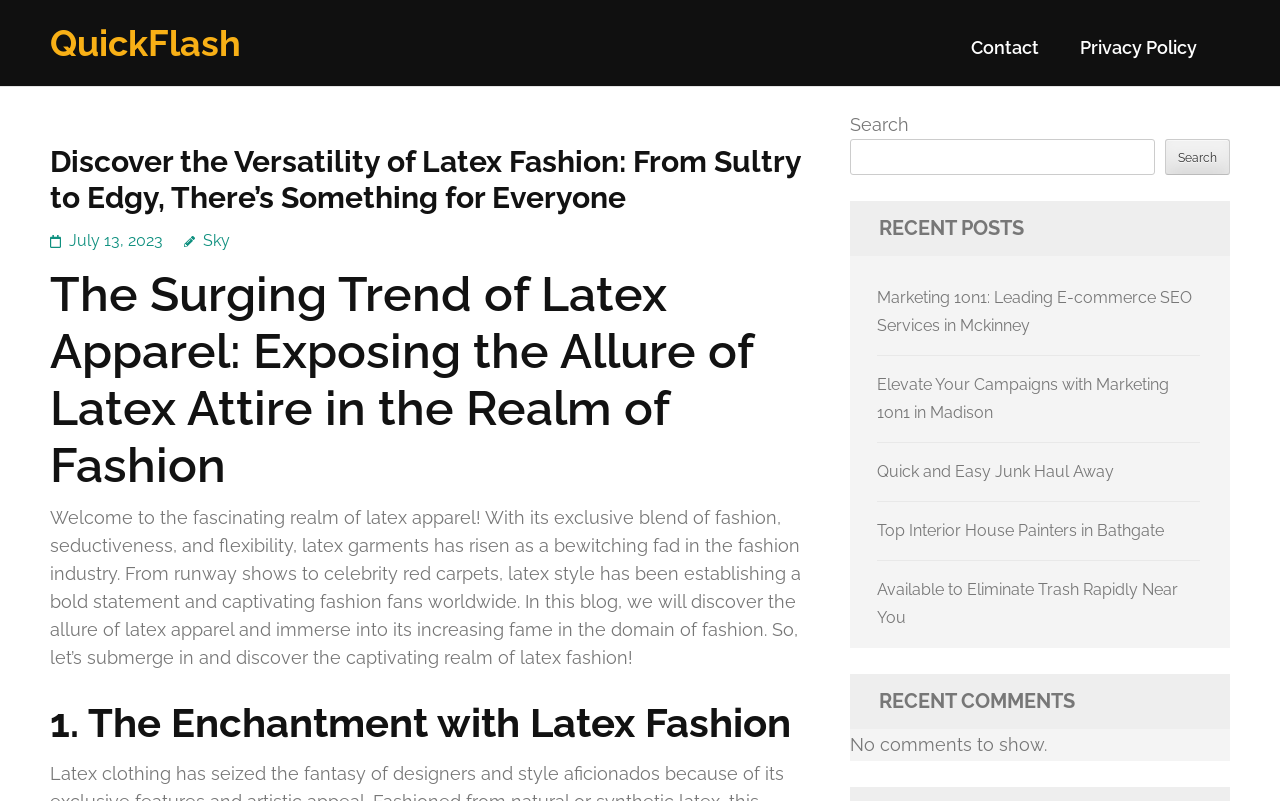Answer this question using a single word or a brief phrase:
Is there a search function on this webpage?

Yes